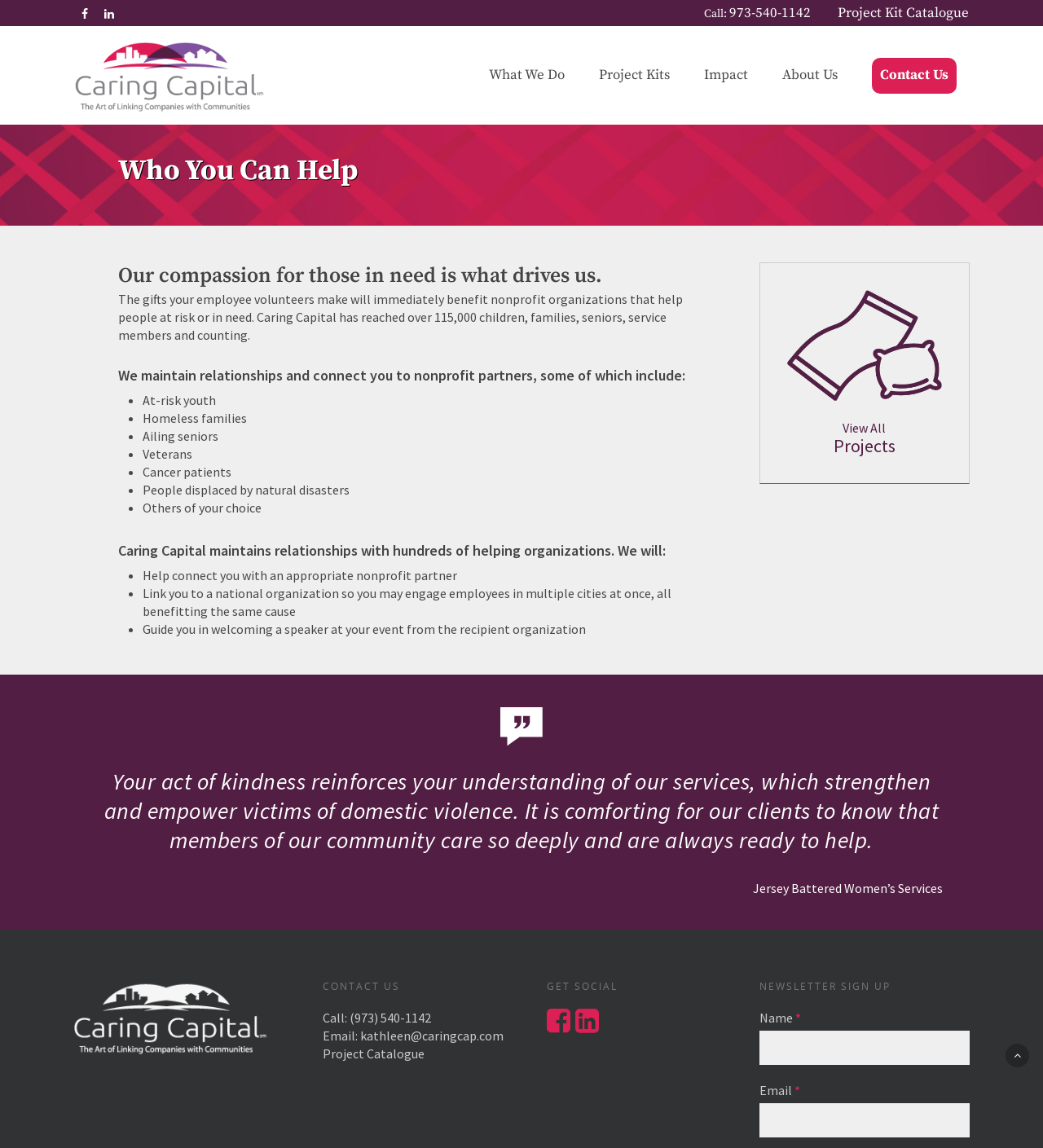Pinpoint the bounding box coordinates of the element you need to click to execute the following instruction: "View All Projects". The bounding box should be represented by four float numbers between 0 and 1, in the format [left, top, right, bottom].

[0.808, 0.366, 0.85, 0.38]